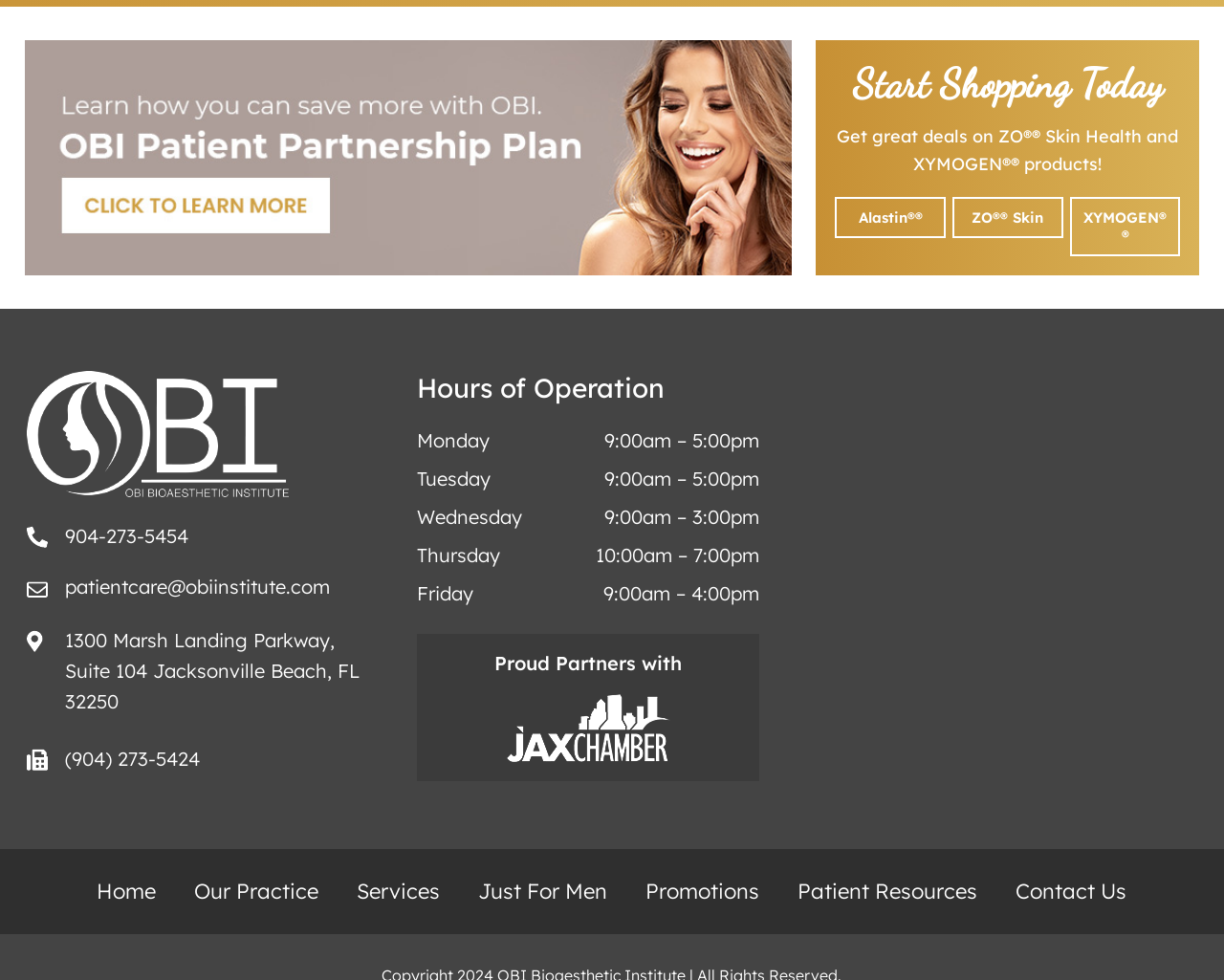Locate the bounding box coordinates of the clickable area needed to fulfill the instruction: "View hours of operation".

[0.341, 0.379, 0.621, 0.413]